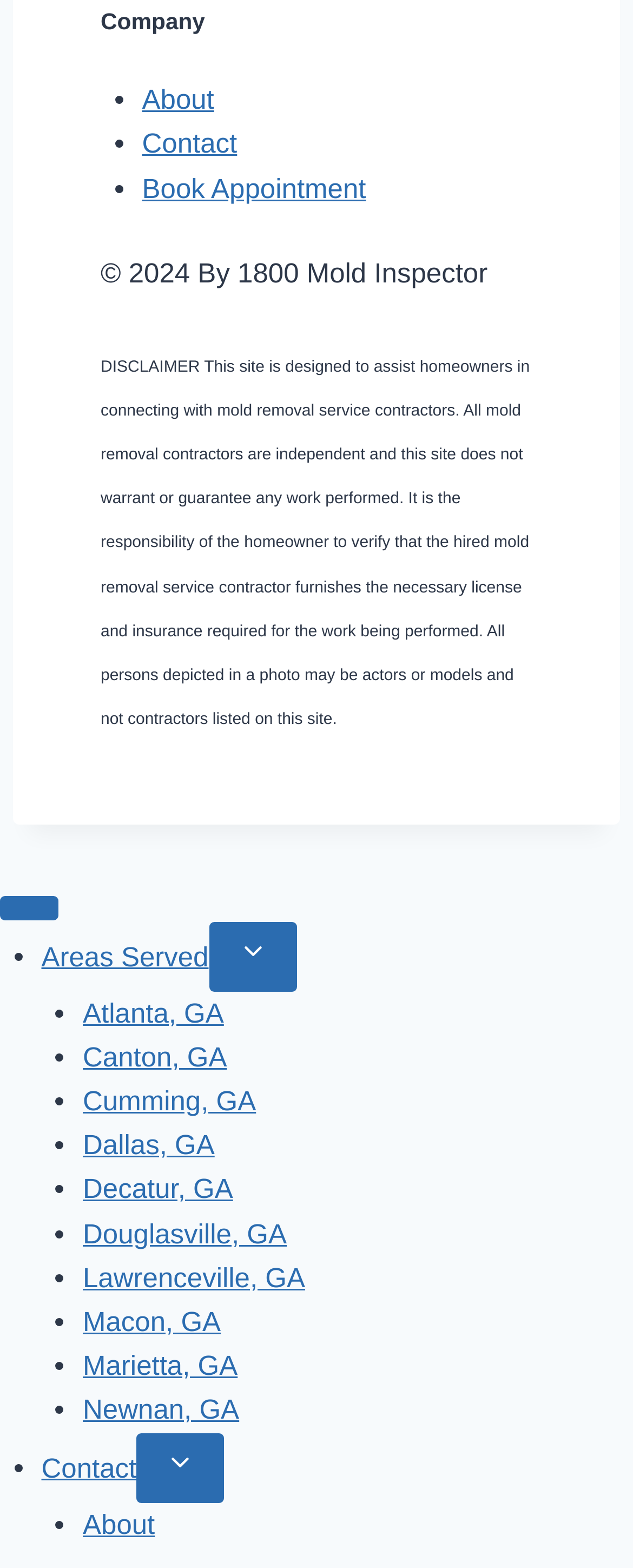Please study the image and answer the question comprehensively:
What areas are served by the mold removal contractors?

The website lists multiple areas in Georgia, including Atlanta, Canton, Cumming, and others, which suggests that the mold removal contractors served by this website operate in these areas.